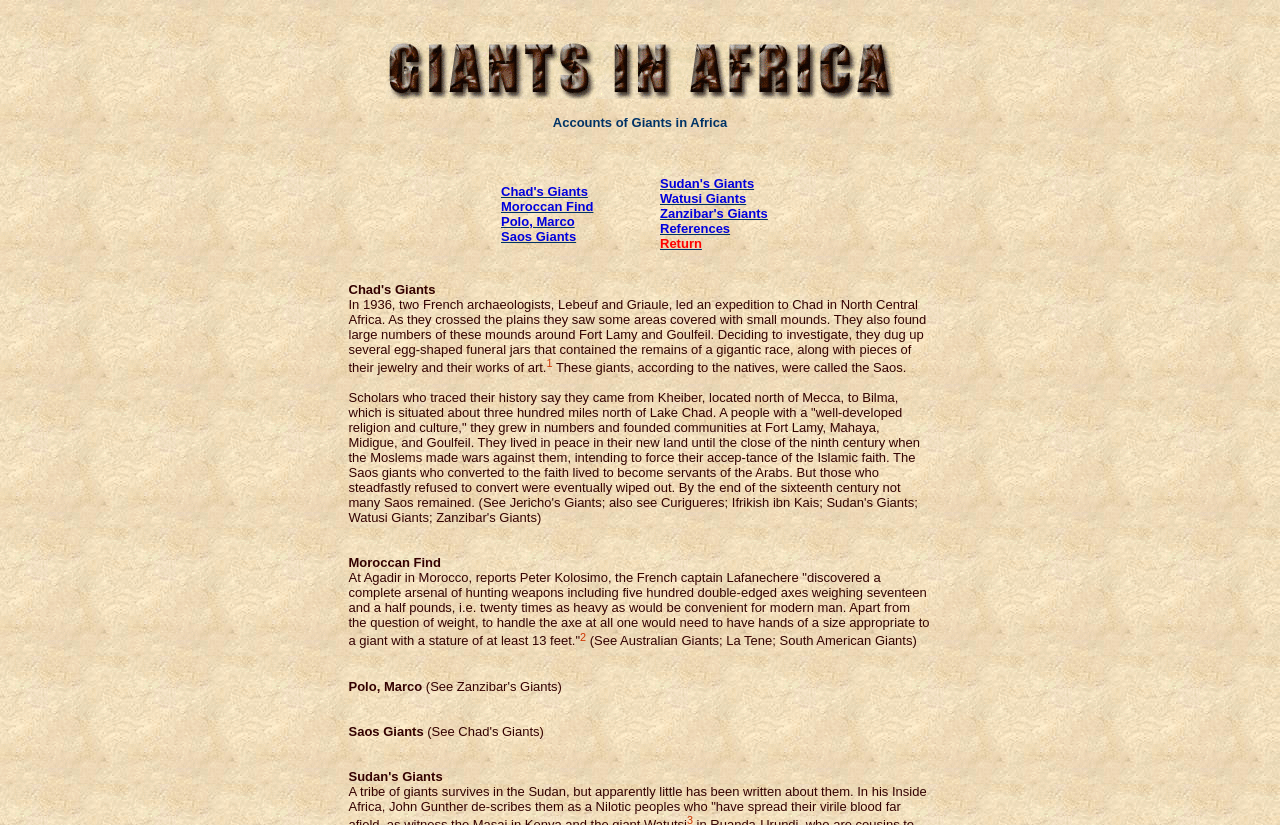Respond concisely with one word or phrase to the following query:
Where did the Saos giants originally come from?

Kheiber